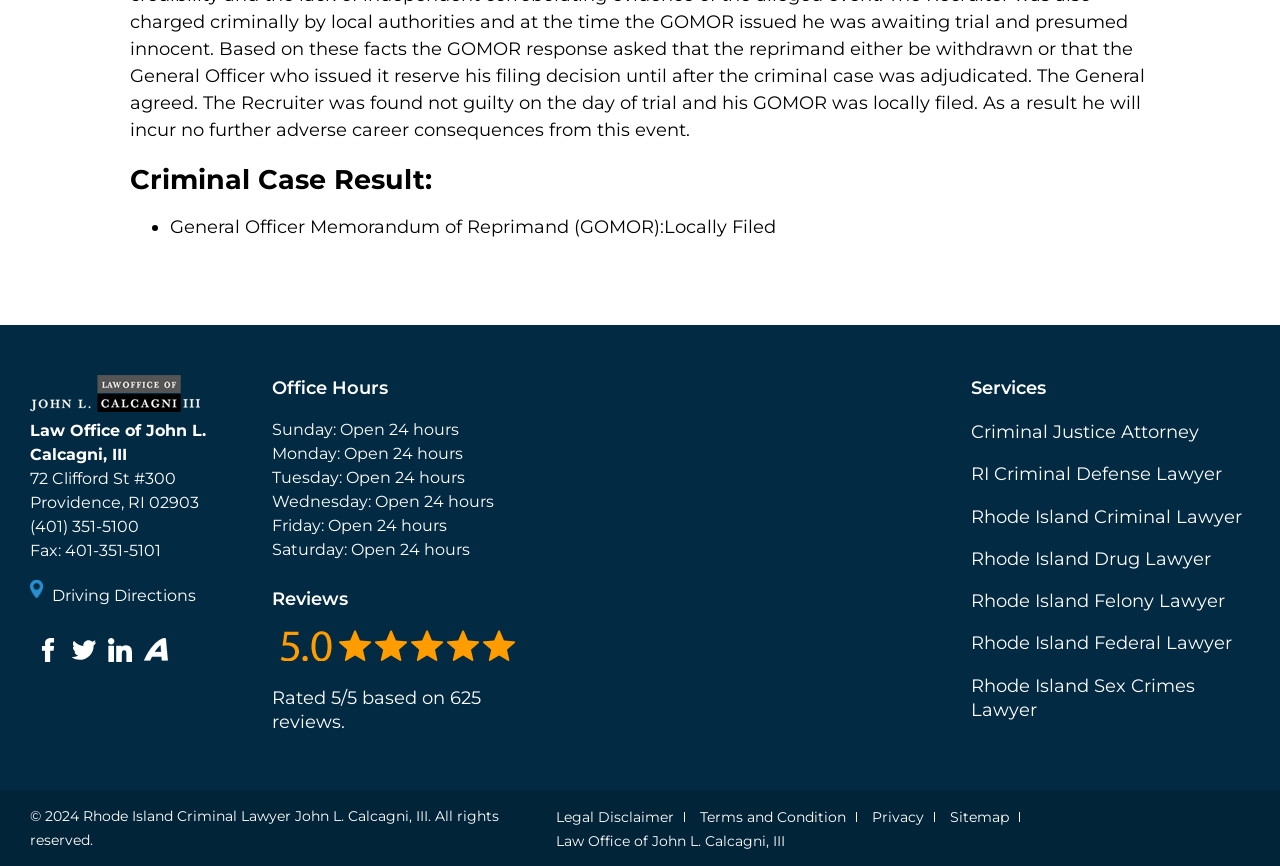Locate the UI element described by title="Facebook" in the provided webpage screenshot. Return the bounding box coordinates in the format (top-left x, top-left y, bottom-right x, bottom-right y), ensuring all values are between 0 and 1.

[0.028, 0.737, 0.047, 0.764]